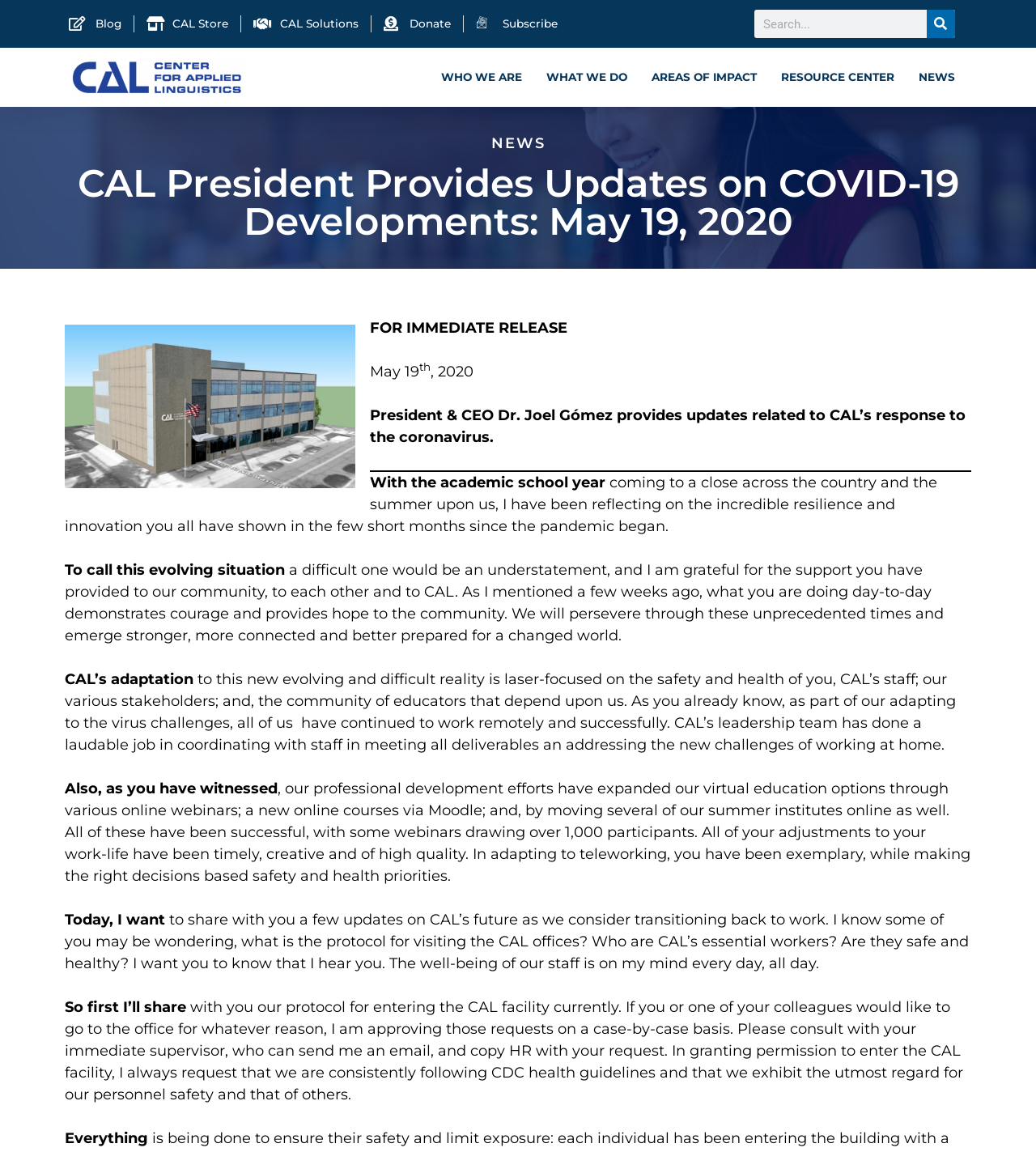Identify the bounding box coordinates of the element to click to follow this instruction: 'Donate to CAL'. Ensure the coordinates are four float values between 0 and 1, provided as [left, top, right, bottom].

[0.37, 0.014, 0.435, 0.028]